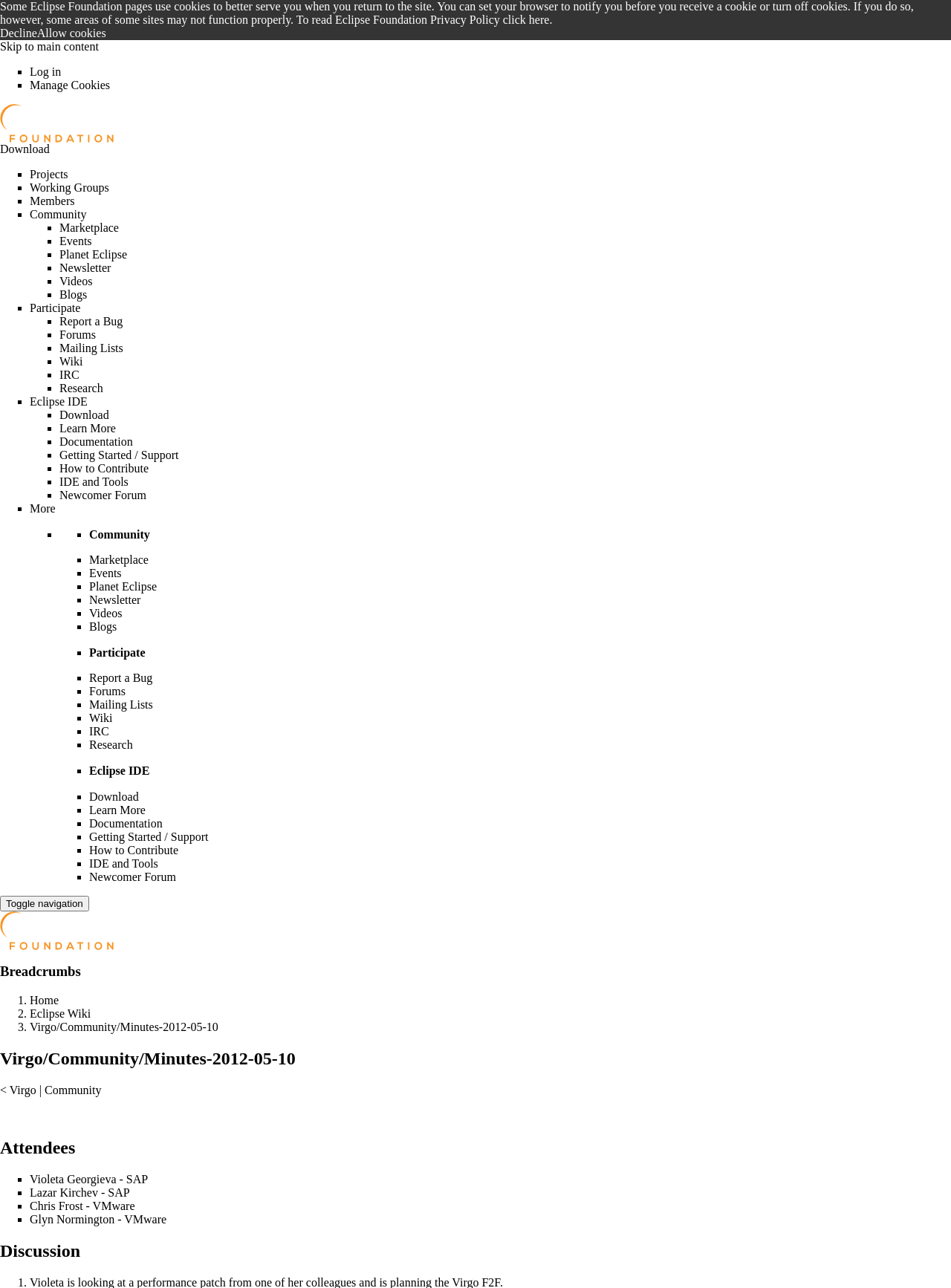Pinpoint the bounding box coordinates of the element to be clicked to execute the instruction: "Click the 'Manage Cookies' link".

[0.031, 0.061, 0.116, 0.071]